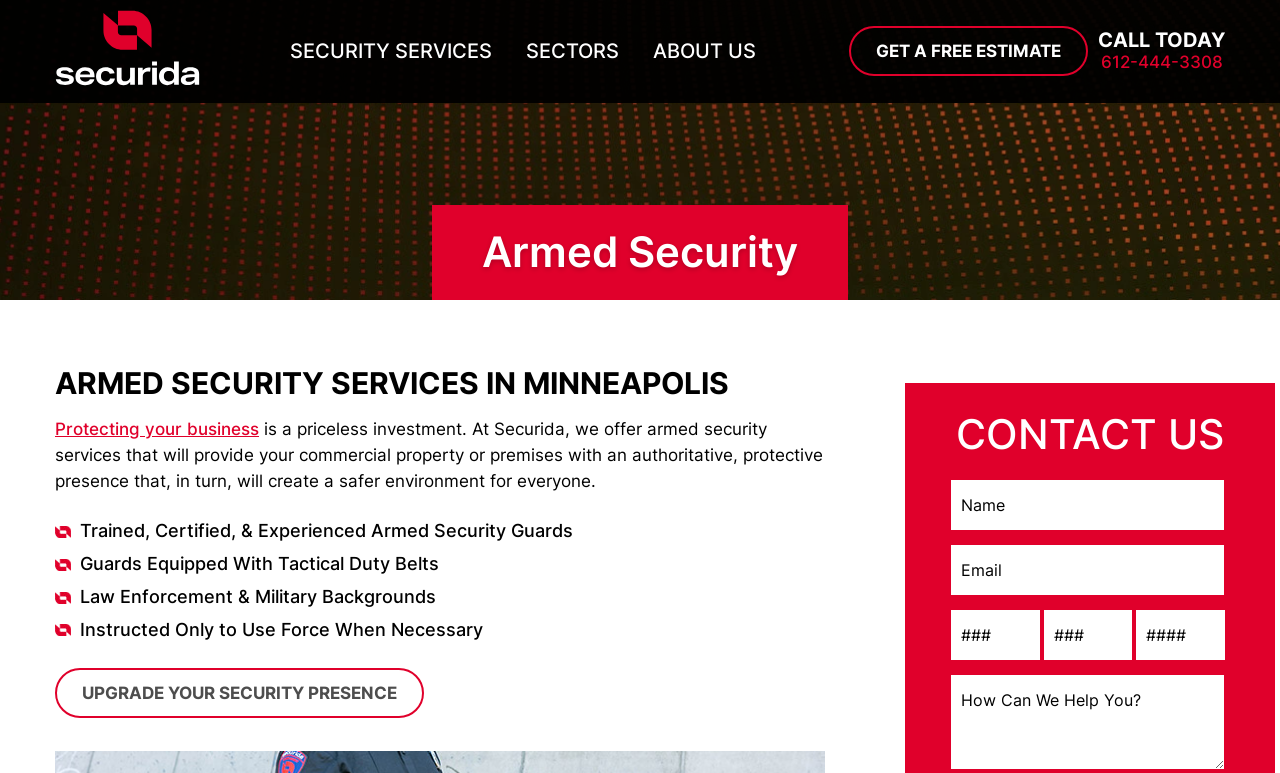Please determine the bounding box coordinates of the clickable area required to carry out the following instruction: "Upgrade your security presence". The coordinates must be four float numbers between 0 and 1, represented as [left, top, right, bottom].

[0.043, 0.864, 0.331, 0.928]